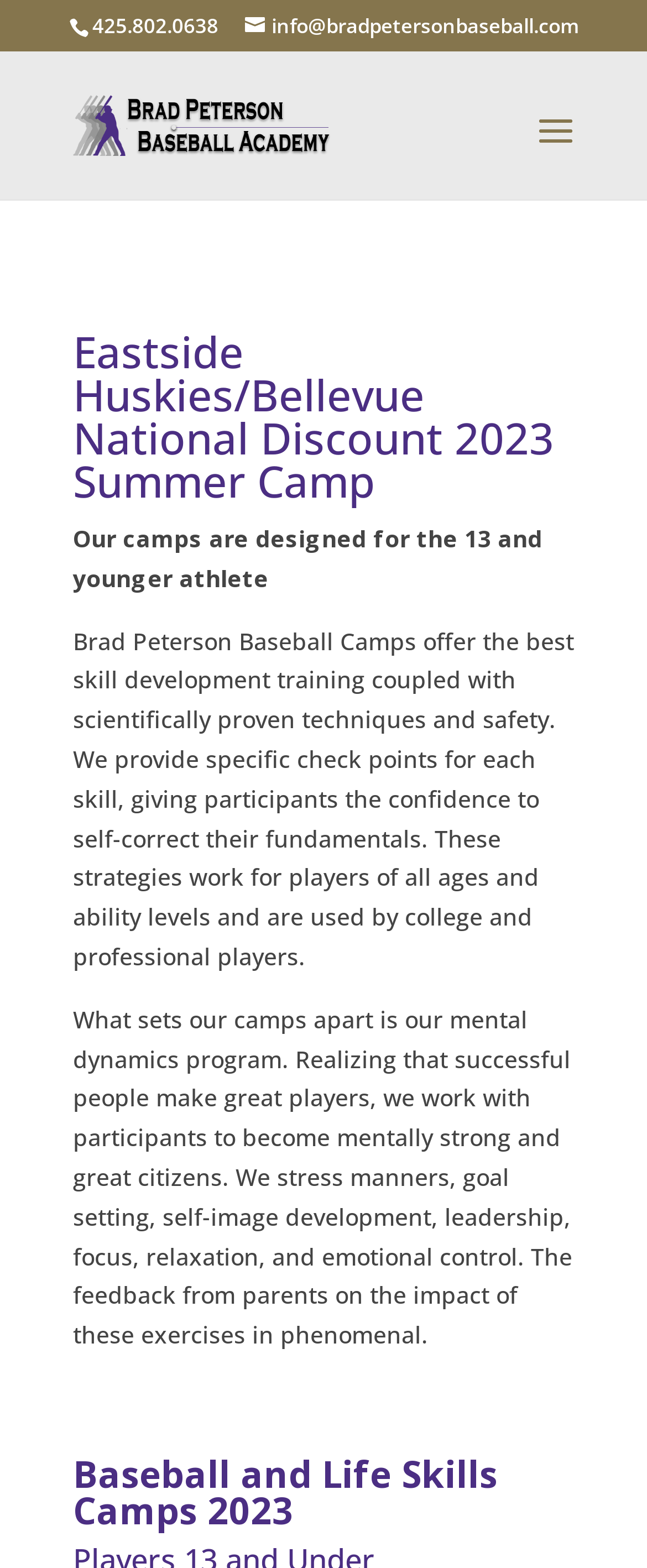Given the element description, predict the bounding box coordinates in the format (top-left x, top-left y, bottom-right x, bottom-right y). Make sure all values are between 0 and 1. Here is the element description: alt="Brad Peterson Baseball Academy"

[0.11, 0.068, 0.51, 0.088]